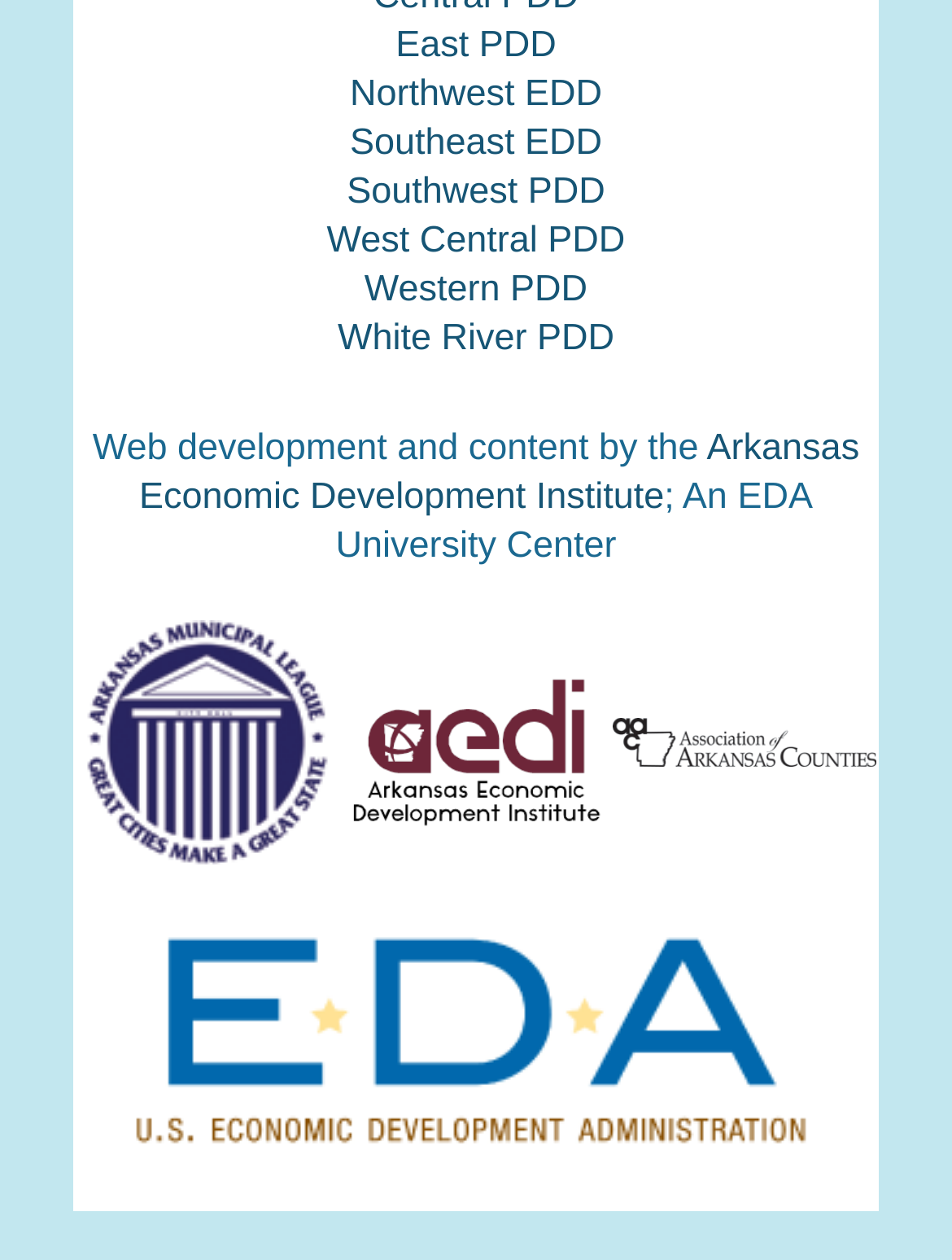Identify the bounding box coordinates for the UI element described by the following text: "White River PDD". Provide the coordinates as four float numbers between 0 and 1, in the format [left, top, right, bottom].

[0.355, 0.252, 0.645, 0.284]